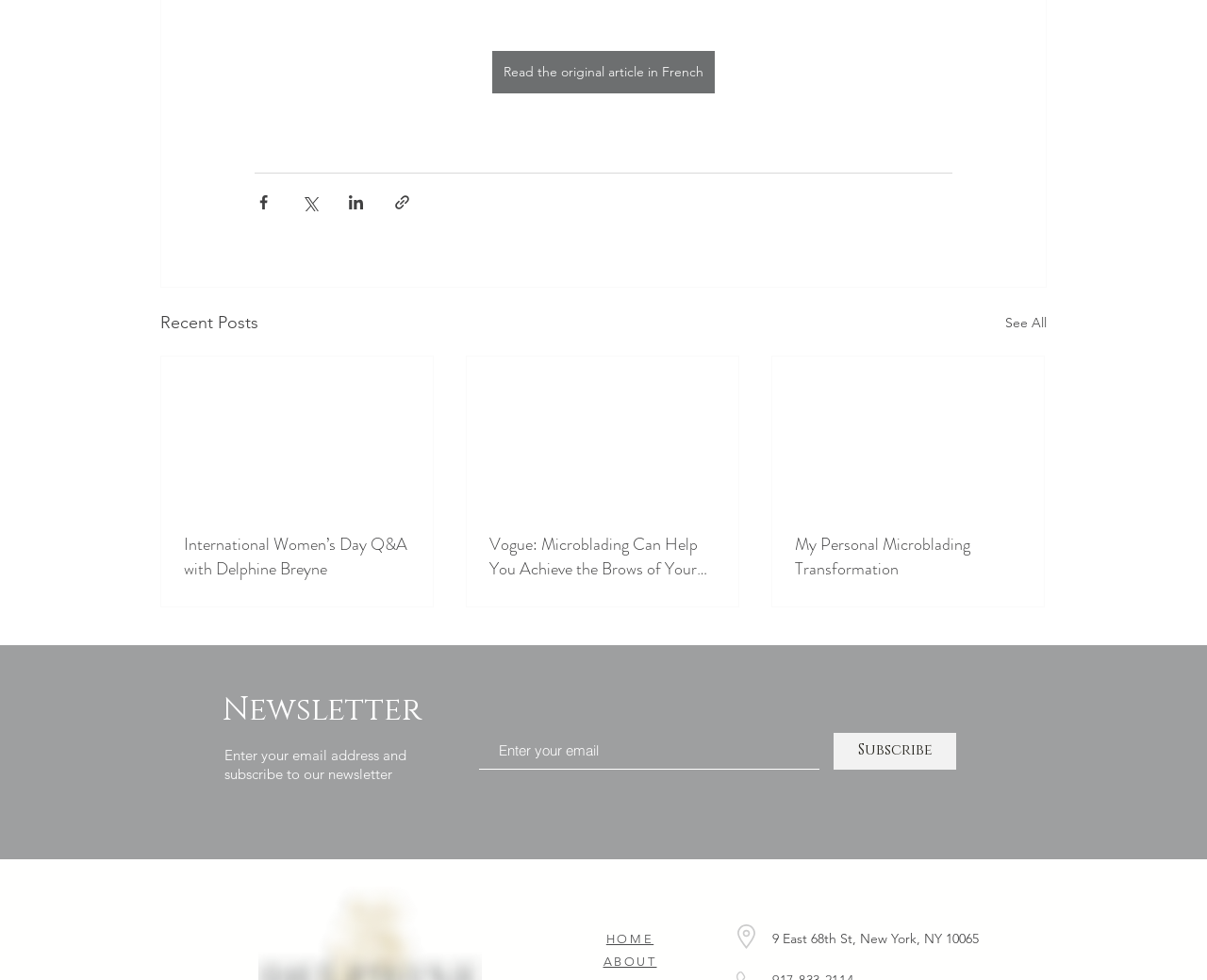What is the address mentioned on the webpage?
Offer a detailed and exhaustive answer to the question.

I looked at the links at the bottom of the webpage and found an address mentioned, which is '9 East 68th St, New York, NY 10065'.